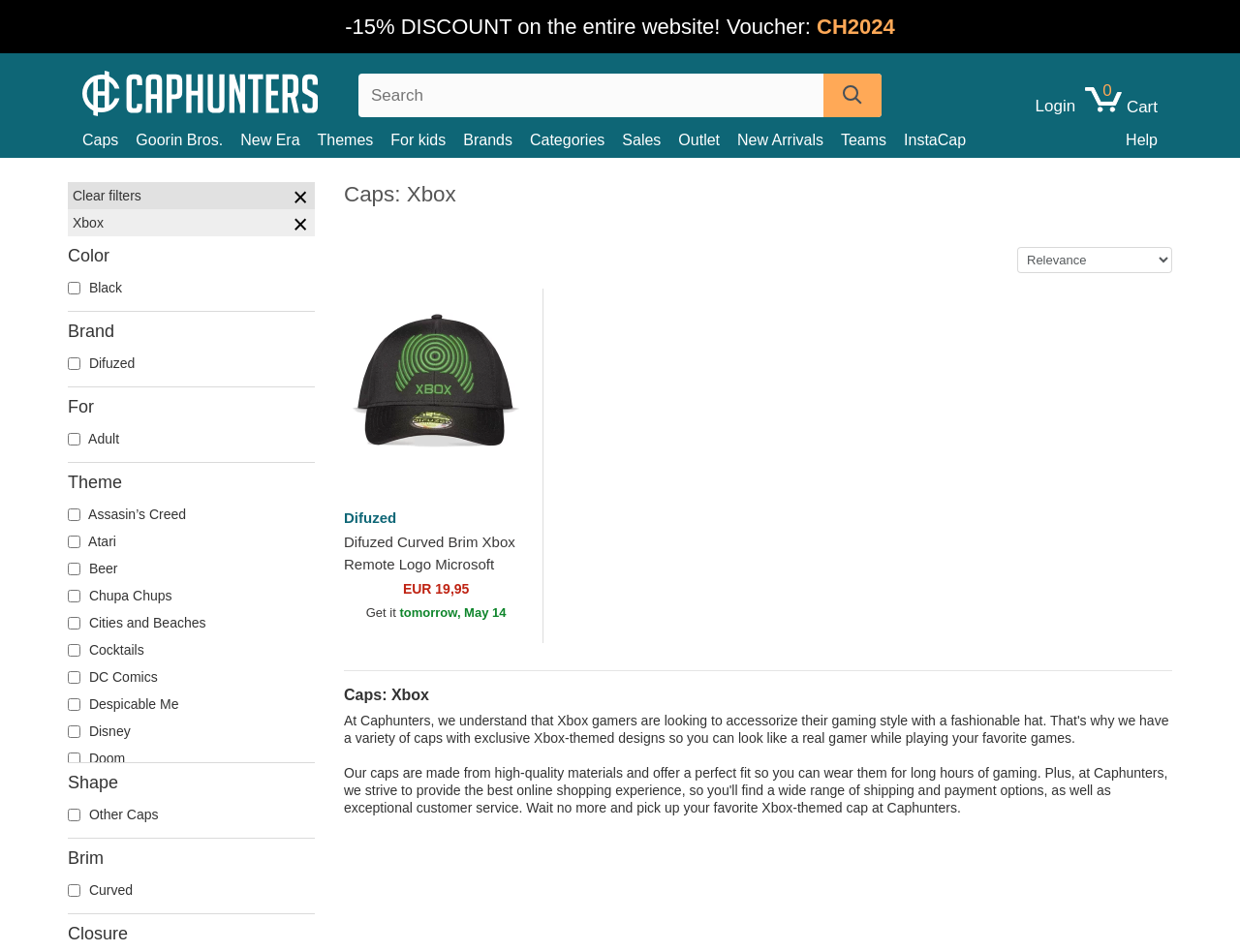Explain the webpage's design and content in an elaborate manner.

This webpage is an online store selling caps, specifically Xbox-themed designs. At the top, there is a prominent discount notification, "-15% DISCOUNT on the entire website!", followed by a voucher code "CH2024". The website's logo, "Caphunters", is located at the top left, with a cart icon and a login link at the top right.

Below the discount notification, there is a search bar with a "Search" button. A navigation menu is situated below the search bar, featuring links to various categories such as "Caps", "Goorin Bros.", "New Era", "Themes", "For kids", "Brands", "Categories", "Sales", "Outlet", "New Arrivals", "Teams", "InstaCap", and "Help".

On the left side of the page, there are filters for "Color", "Brand", "For", and "Theme", each with multiple checkboxes for selecting specific options. The filters are followed by a section titled "Caps: Xbox", which displays a list of cap products.

Each product listing includes an image of the cap, the product name, and a brief description with pricing information. The products are arranged in a grid layout, with multiple rows and columns. There is also a dropdown menu at the top right of the product list, allowing users to sort the products by different criteria.

At the bottom of the page, there is a horizontal separator line, followed by another "Caps: Xbox" heading, which may indicate the start of another section or a pagination feature.